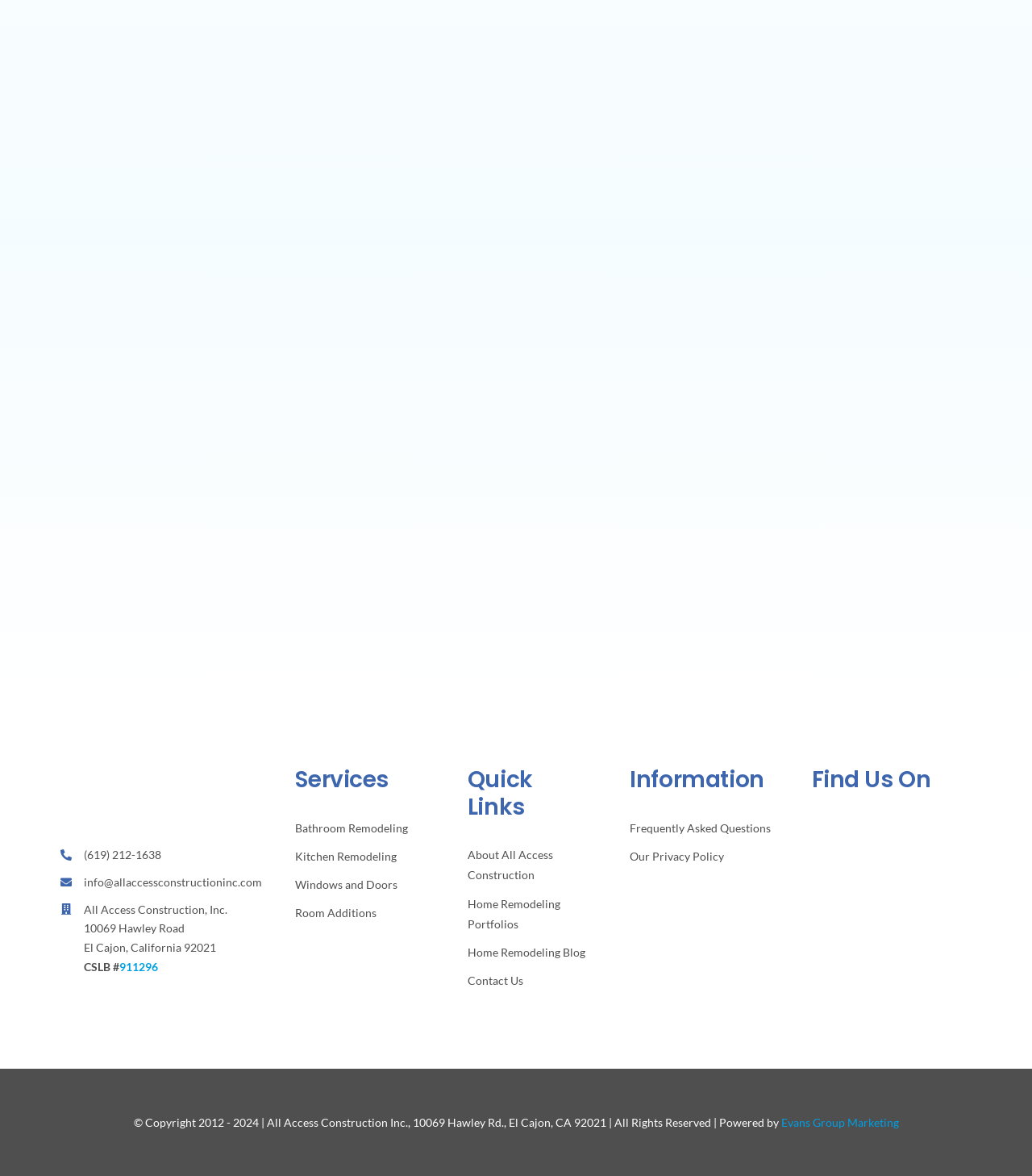Please locate the bounding box coordinates of the element that needs to be clicked to achieve the following instruction: "Contact the company". The coordinates should be four float numbers between 0 and 1, i.e., [left, top, right, bottom].

[0.453, 0.825, 0.575, 0.843]